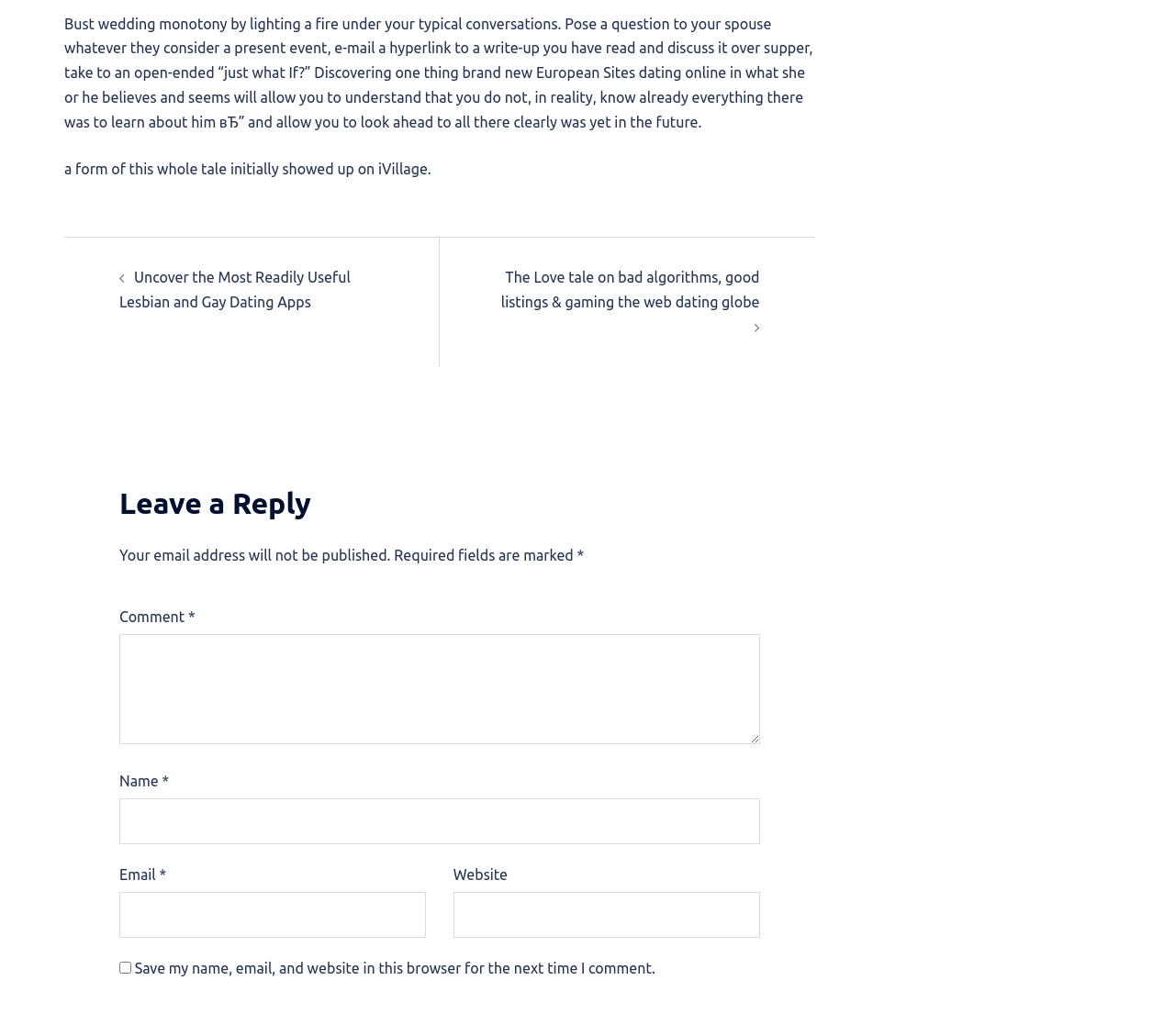Answer the question below using just one word or a short phrase: 
What is the purpose of the 'Comment' section?

To leave a reply